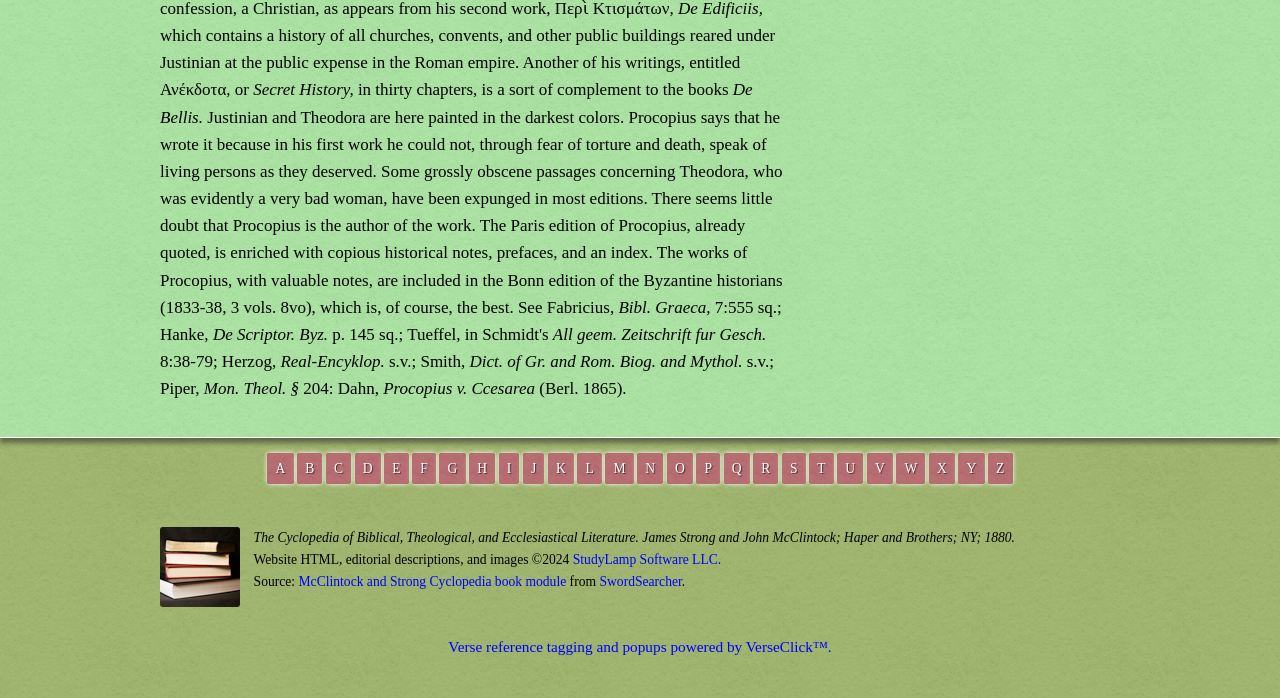What is the name of the software company mentioned in the text?
Answer the question with a thorough and detailed explanation.

I found the answer by reading the text and identifying the name of the software company mentioned in the sentence 'Website HTML, editorial descriptions, and images ©2024 StudyLamp Software LLC.'